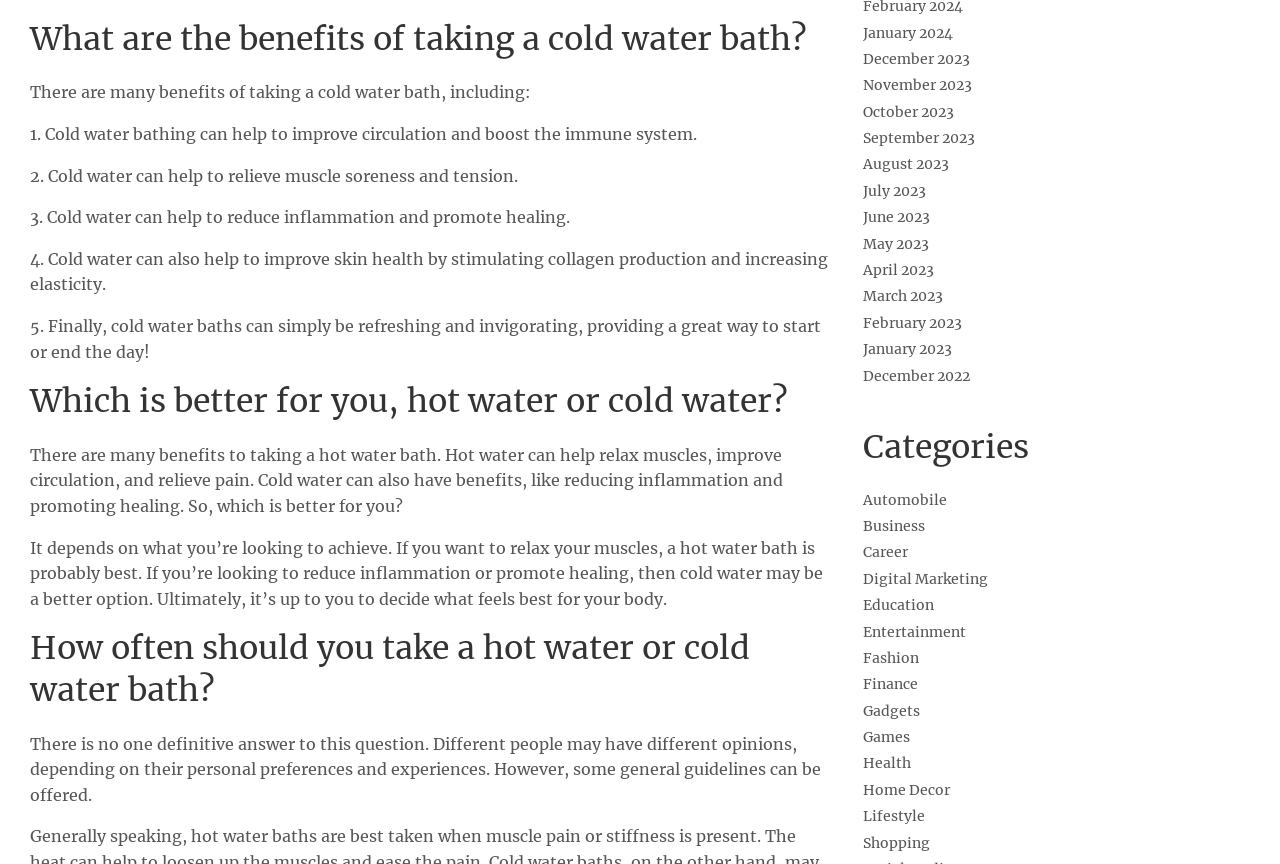Give a succinct answer to this question in a single word or phrase: 
What months are available for archives?

From January 2022 to January 2024.